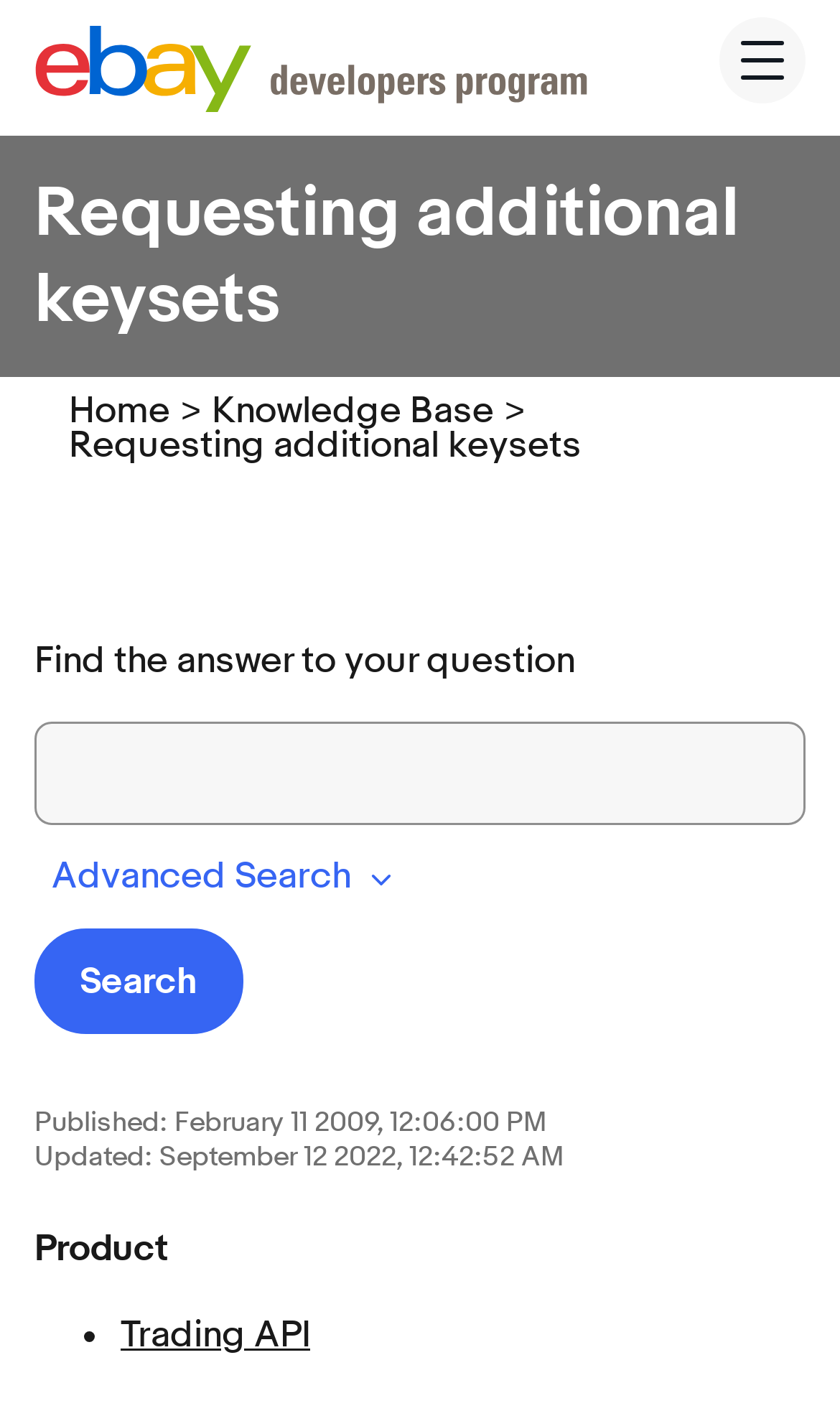Given the element description Search, predict the bounding box coordinates for the UI element in the webpage screenshot. The format should be (top-left x, top-left y, bottom-right x, bottom-right y), and the values should be between 0 and 1.

[0.041, 0.658, 0.29, 0.733]